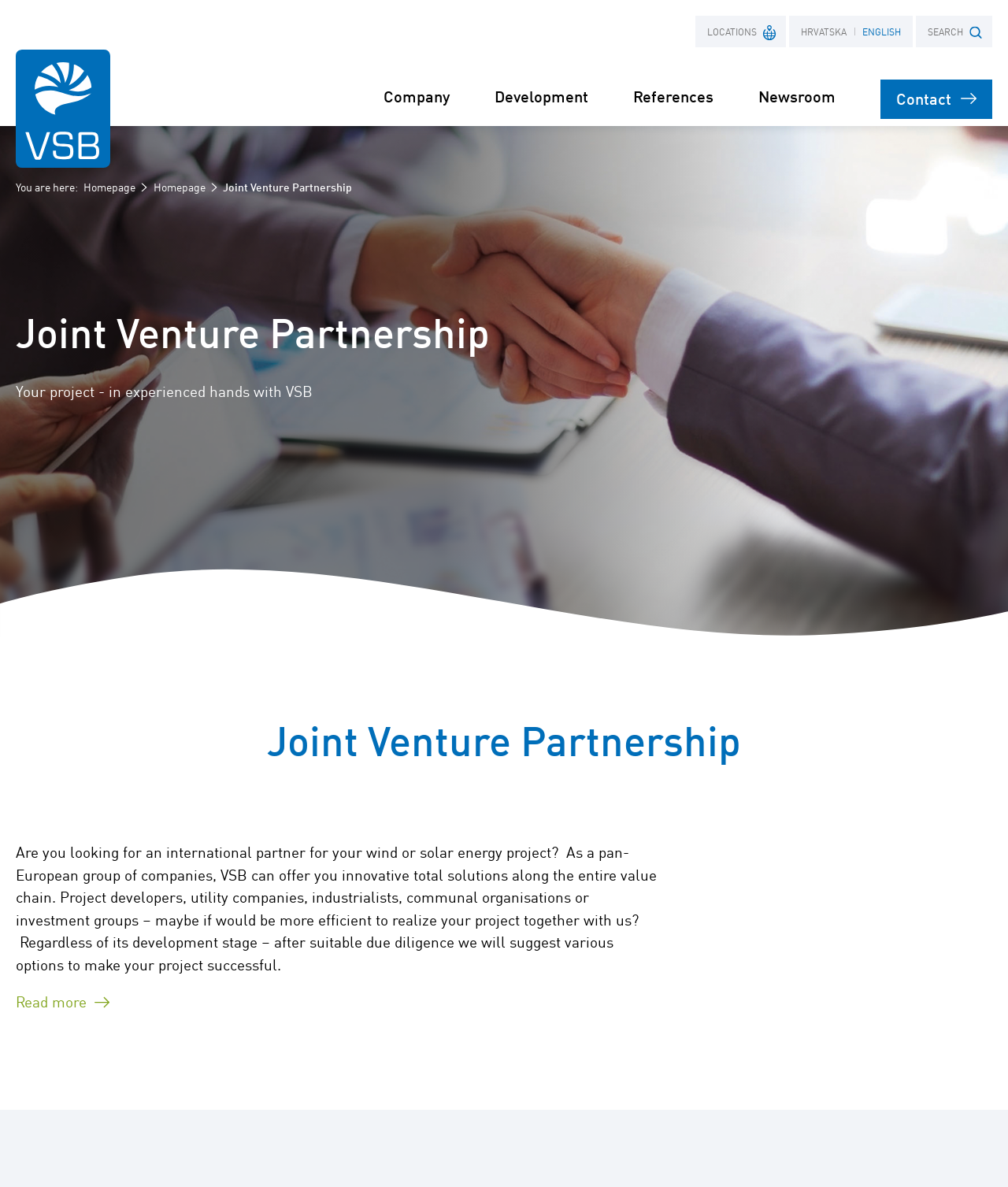What is the company name in the logo?
Could you answer the question in a detailed manner, providing as much information as possible?

The logo is located at the top left corner of the webpage, and it contains the company name 'VSB Obnovljiva Energija Hrvatska'.